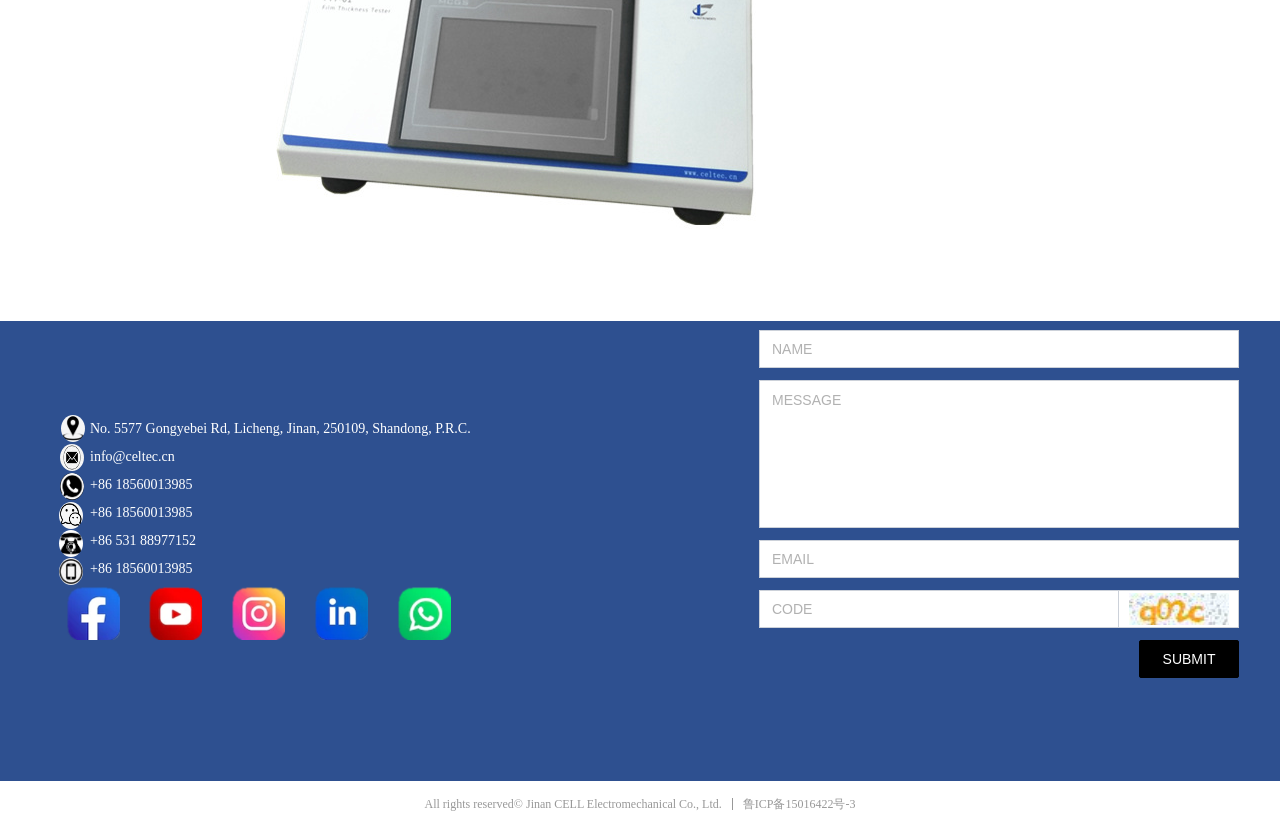Identify the bounding box for the UI element described as: "HOME". The coordinates should be four float numbers between 0 and 1, i.e., [left, top, right, bottom].

[0.034, 0.443, 0.119, 0.483]